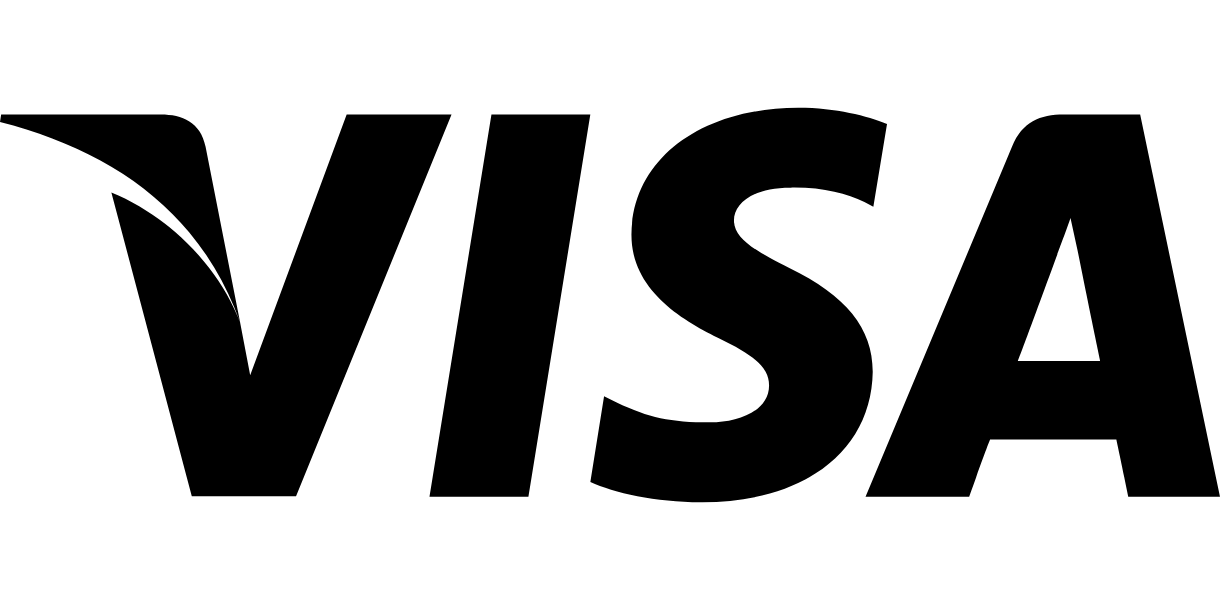Offer a detailed narrative of what is shown in the image.

The image prominently features the VISA logo, a globally recognized symbol of financial services. The logo consists of the word "VISA" displayed in bold, clear typography, with the letters characterized by their strong, geometric lines. The logo is typically rendered in a combination of blue and gold, emphasizing trust, reliability, and a commitment to secure transactions. This image may be associated with payment methods, credit card services, or financial transactions, showcasing VISA as a leader in the industry. It embodies the notion of facilitating commerce and enhancing consumer confidence in financial exchanges.